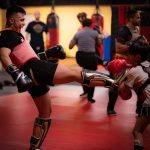What is the color of the mats in the gym?
Refer to the screenshot and respond with a concise word or phrase.

red